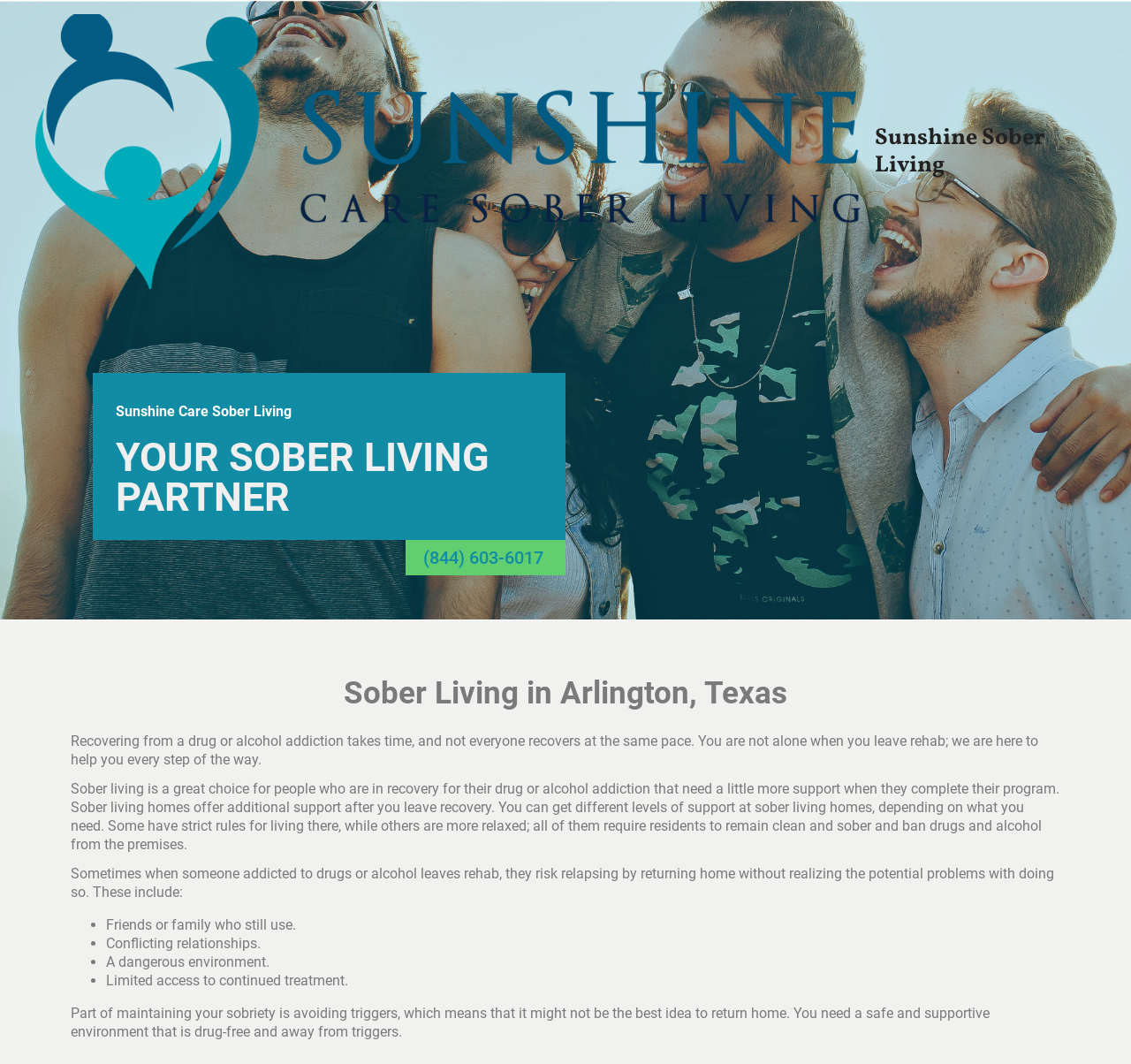Use one word or a short phrase to answer the question provided: 
What is the name of the sober living partner?

Sunshine Care